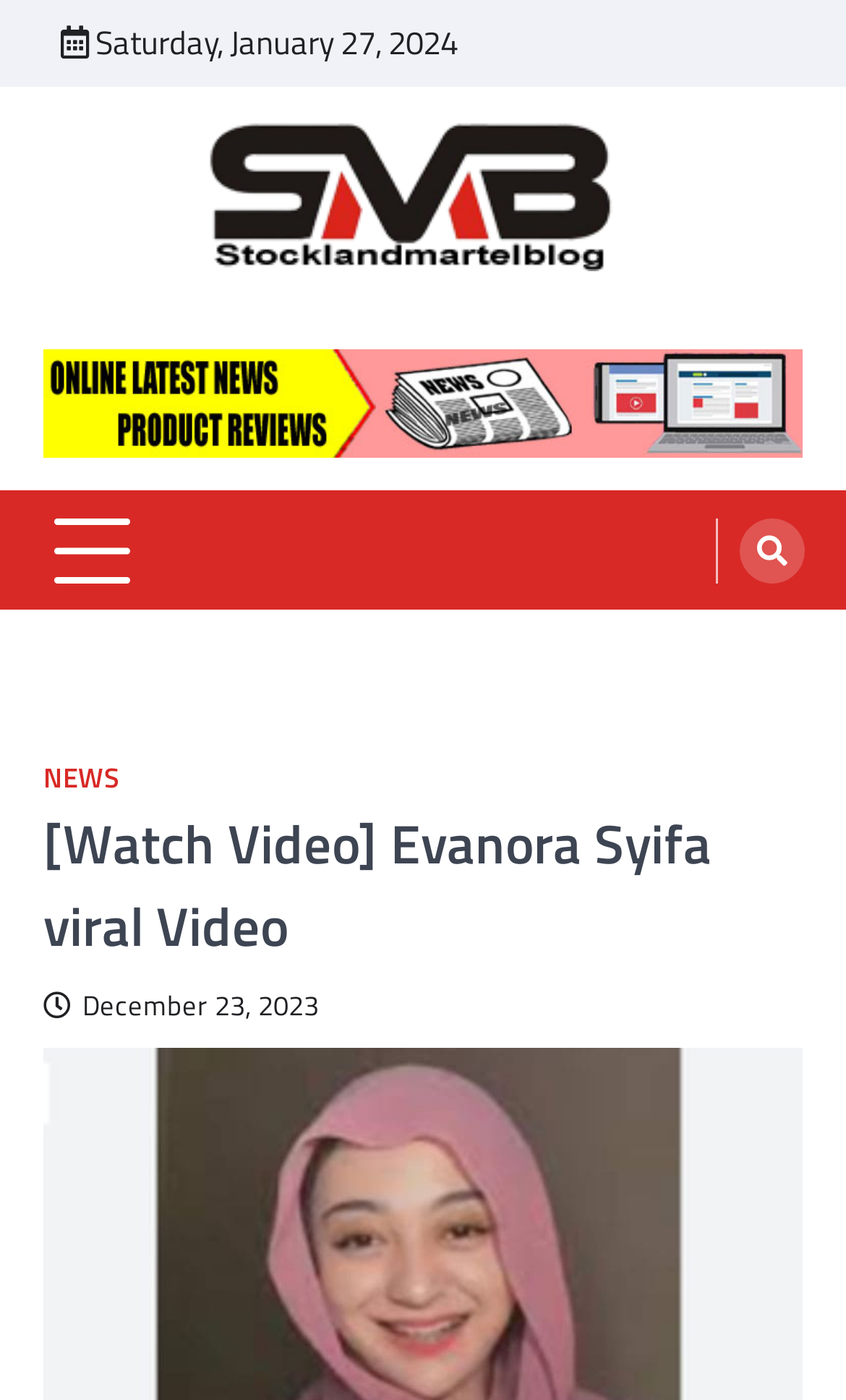Can you give a detailed response to the following question using the information from the image? What is the category of the article?

I found the category by looking at the link element with the text 'NEWS' located in the middle of the webpage, which is a child of the HeaderAsNonLandmark element.